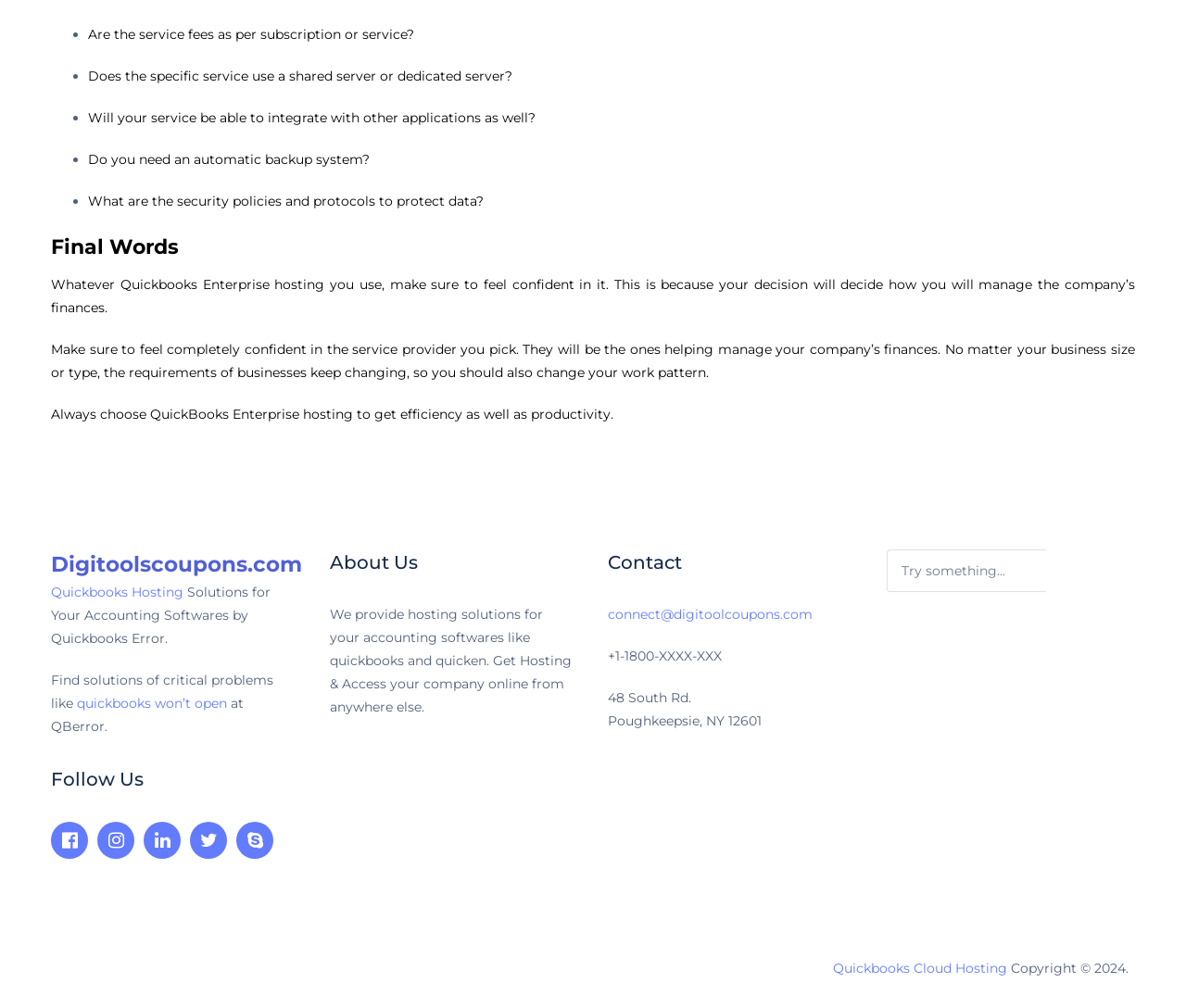Provide the bounding box coordinates of the HTML element this sentence describes: "quickbooks won’t open". The bounding box coordinates consist of four float numbers between 0 and 1, i.e., [left, top, right, bottom].

[0.065, 0.689, 0.191, 0.706]